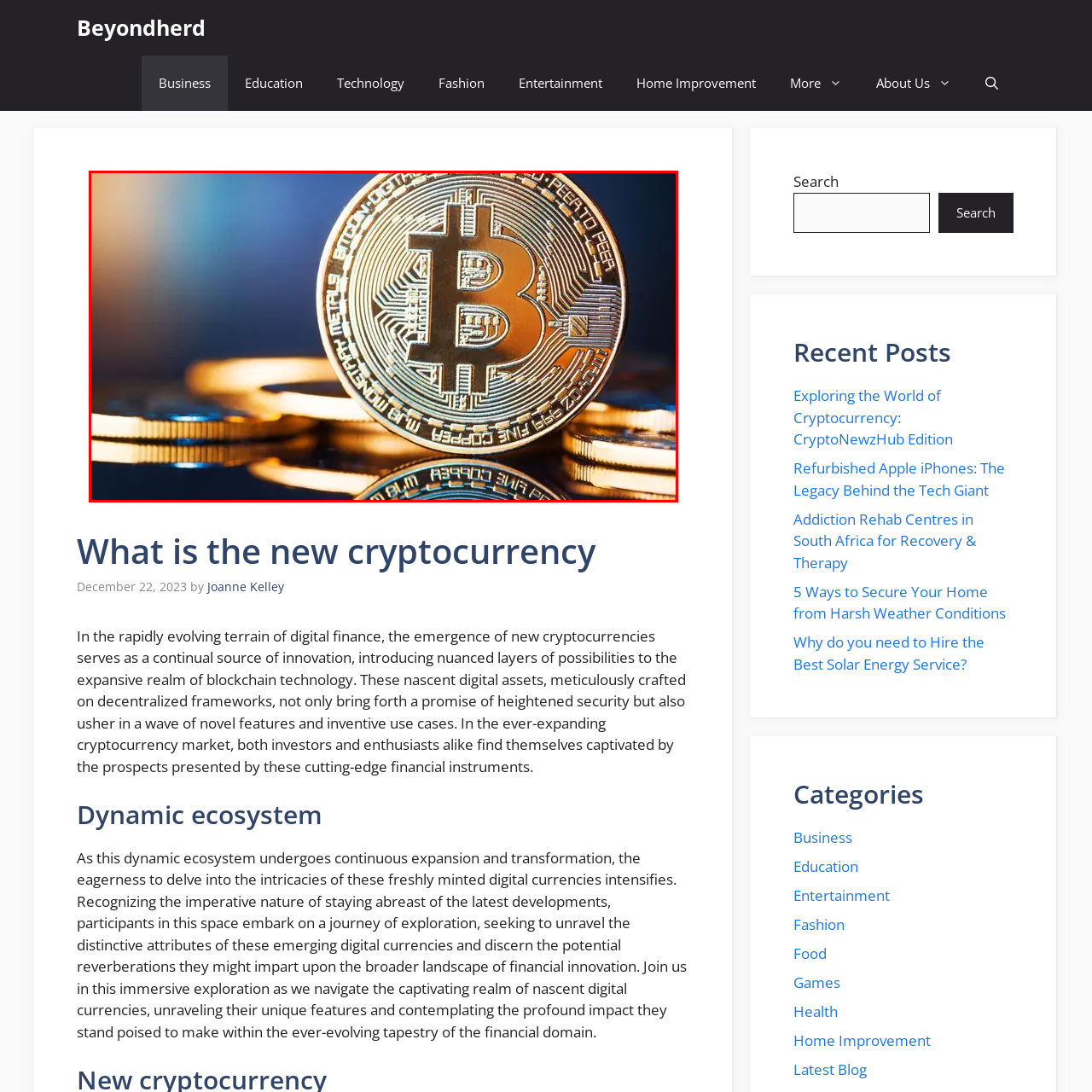Give an elaborate description of the visual elements within the red-outlined box.

The image captures a close-up of a shiny Bitcoin, the pioneering cryptocurrency symbolized by the iconic 'B' logo, set against a blurred background that emphasizes its metallic gleam. This portrayal of Bitcoin showcases its intricate detailing, highlighting the engraved patterns and text that signify its digital authenticity and value in the virtual currency landscape. The reflective surface beneath the coin adds depth and sophistication to the composition, suggesting the allure and investment potential that cryptocurrencies hold as they continue to reshape the financial ecosystem. This visual representation aligns with discussions about the rapidly evolving nature of digital currencies, emphasizing innovation and the expanding possibilities within the blockchain realm.